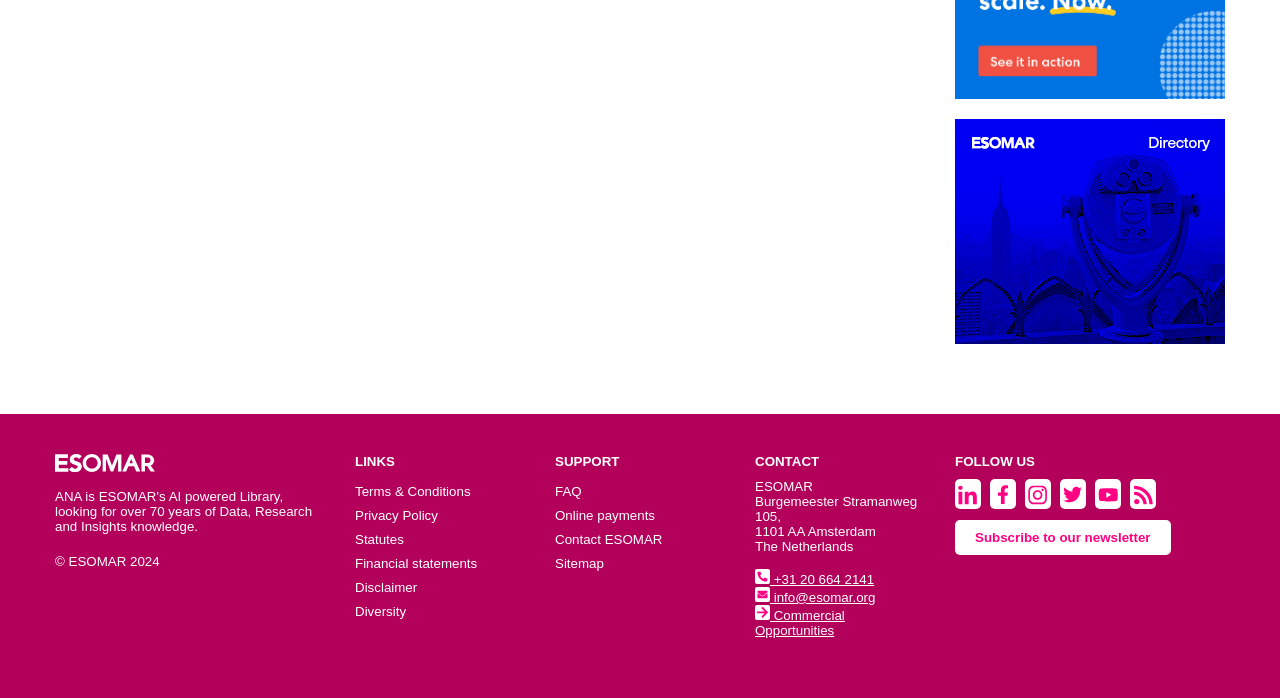Please locate the bounding box coordinates of the element that should be clicked to complete the given instruction: "Click ESOMAR logo".

[0.043, 0.67, 0.121, 0.698]